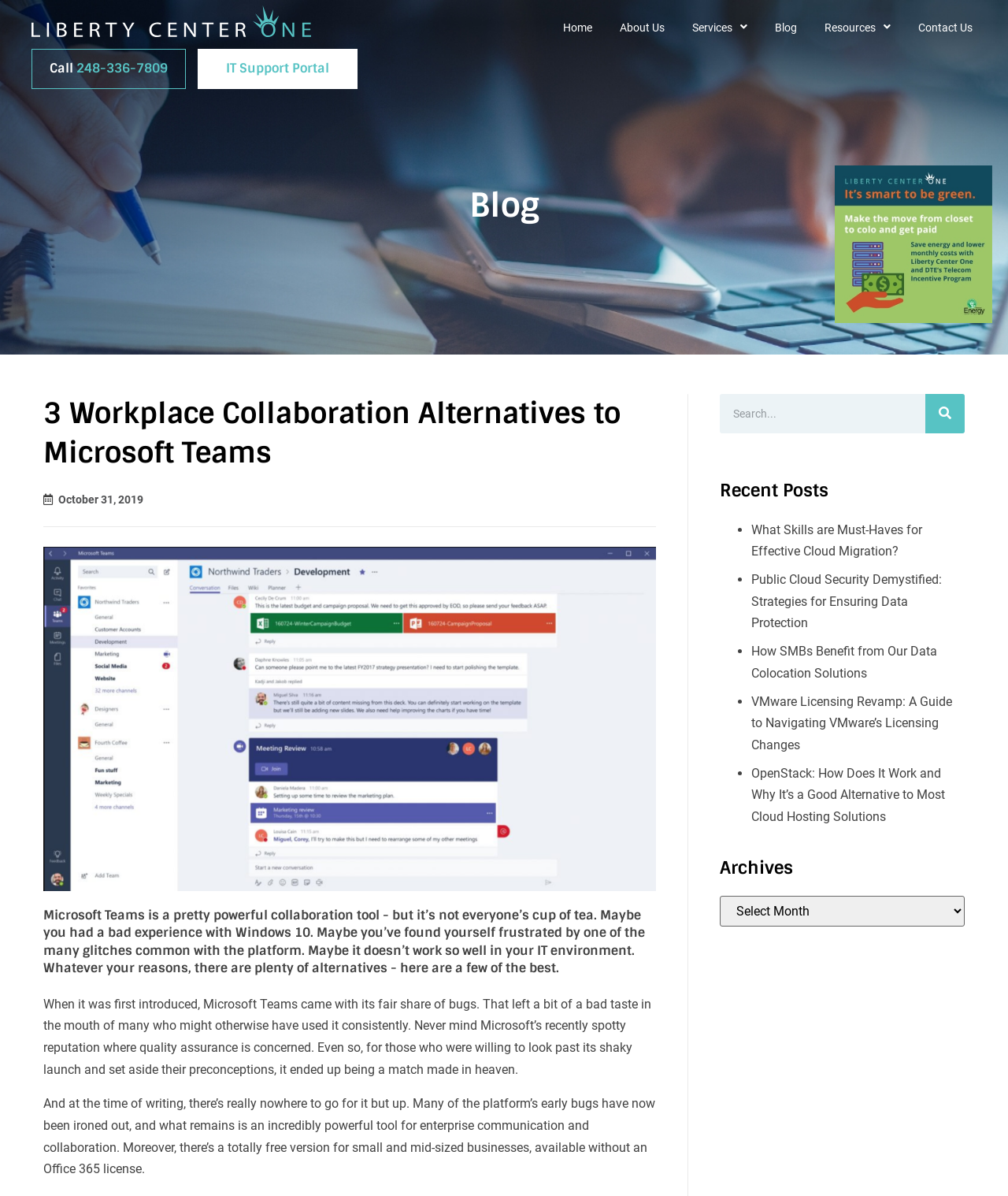Refer to the screenshot and give an in-depth answer to this question: What is the topic of the blog post?

The topic of the blog post is about alternatives to Microsoft Teams, which is a collaboration tool. The post discusses the reasons why some people may not like Microsoft Teams and provides alternatives for workplace collaboration.